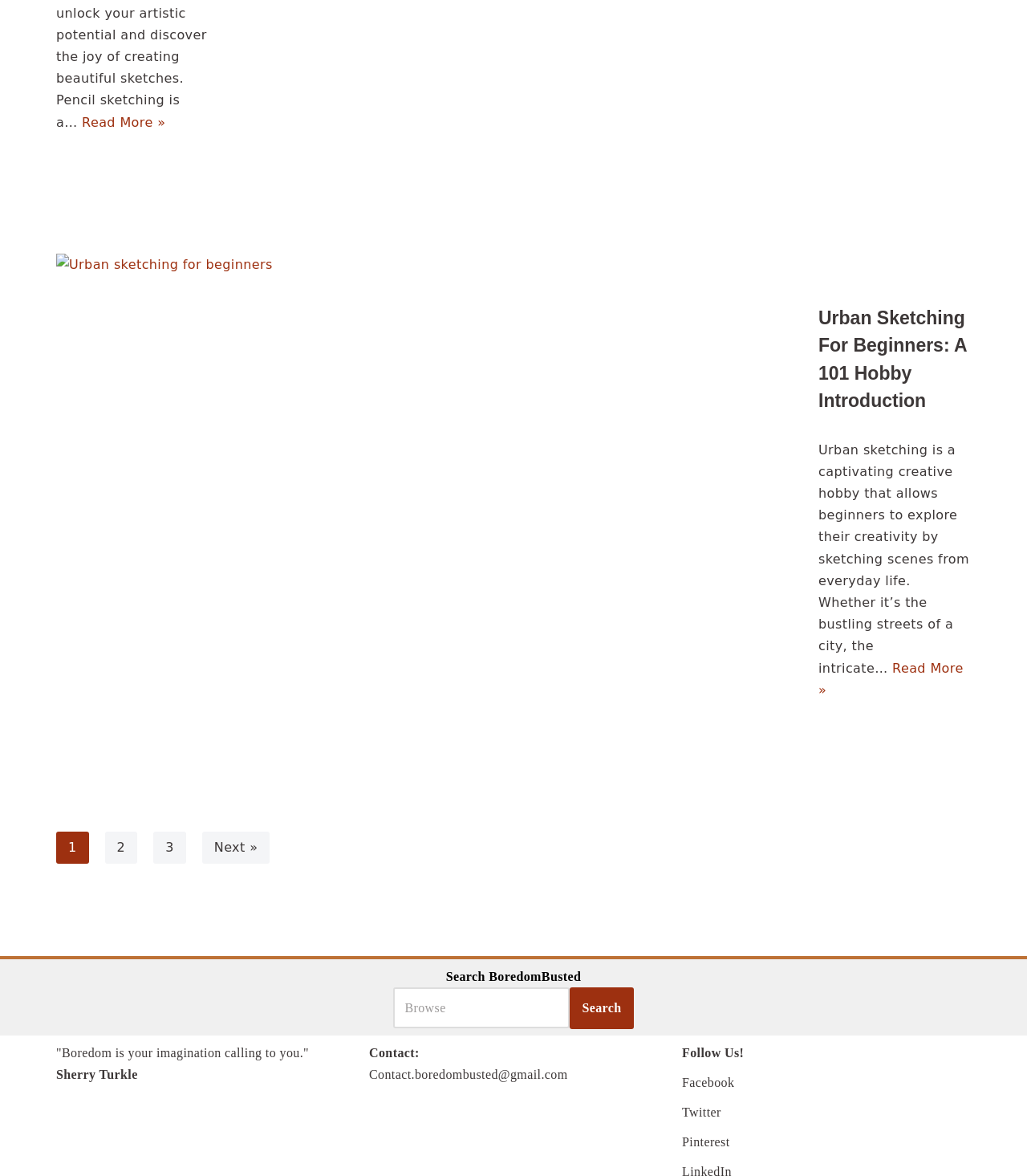Answer the following in one word or a short phrase: 
What social media platforms can you follow the webpage on?

Facebook, Twitter, Pinterest